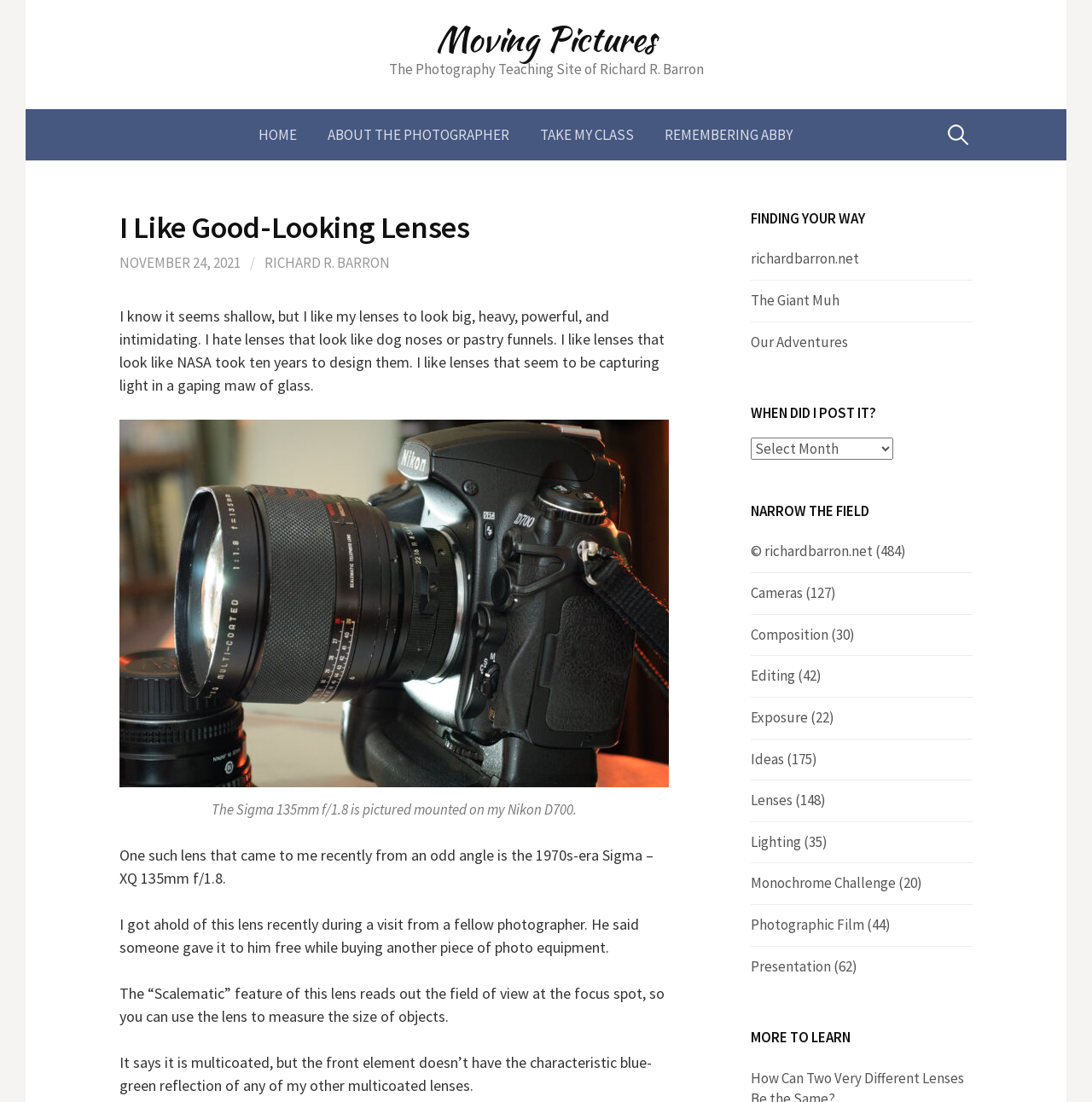Carefully examine the image and provide an in-depth answer to the question: What is the focal length of the lens mentioned?

The focal length of the lens mentioned can be found in the text 'The Sigma 135mm f/1.8 is pictured mounted on my Nikon D700.' which is located in the figure caption section of the webpage.